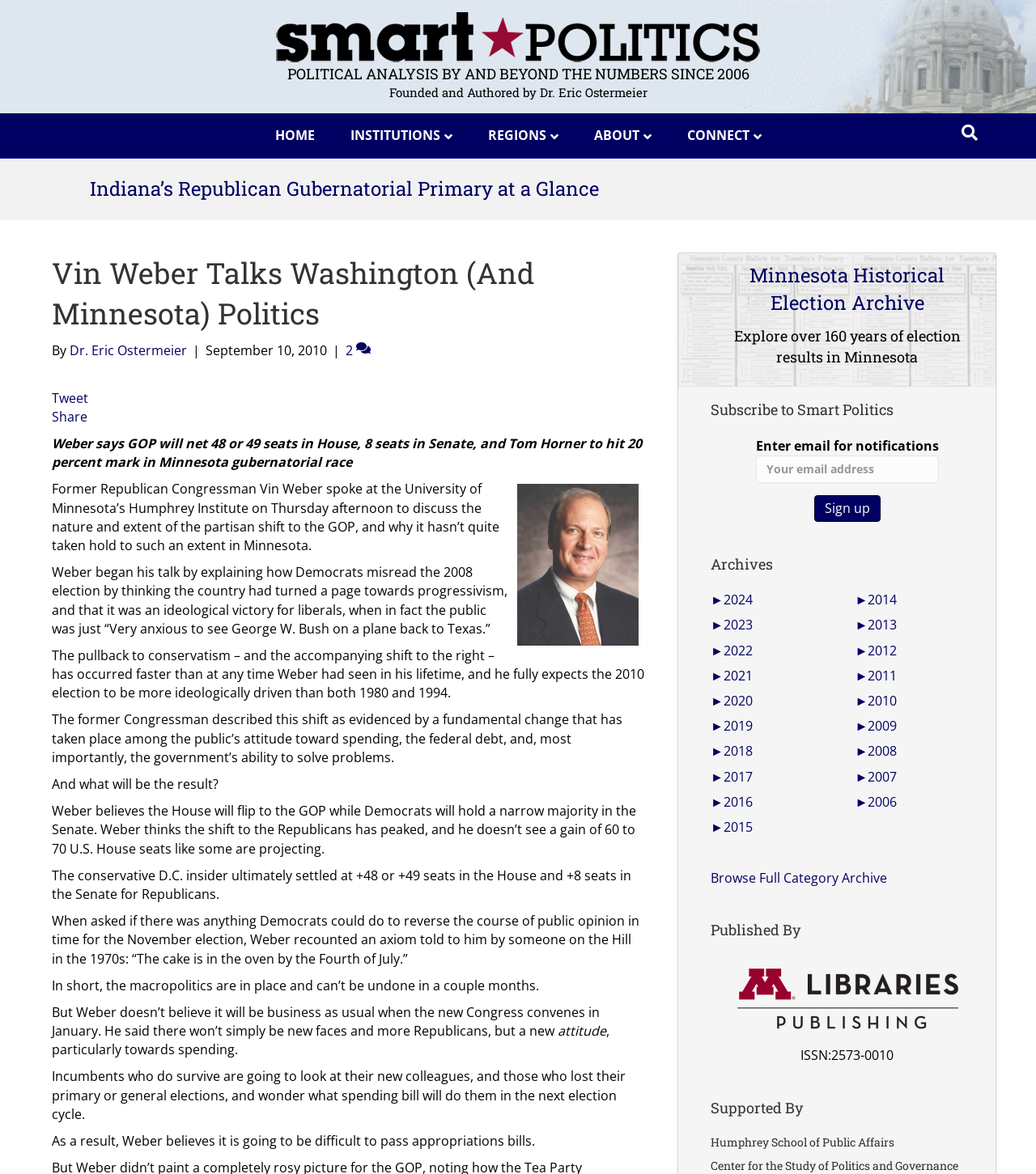Construct a comprehensive description capturing every detail on the webpage.

The webpage is titled "Vin Weber Talks Washington (And Minnesota) Politics - Smart Politics" and features a prominent header section with a link to "Smart Politics" and an image with the same name. Below this, there are two headings: "POLITICAL ANALYSIS BY AND BEYOND THE NUMBERS SINCE 2006" and "Founded and Authored by Dr. Eric Ostermeier". 

To the right of these headings is a navigation menu with links to "HOME", "INSTITUTIONS", "REGIONS", "ABOUT", and "CONNECT". There is also a search link with a popup menu. 

The main content of the page is an article titled "Indiana’s Republican Gubernatorial Primary at a Glance", which features a heading, a brief summary, and a link to the full article. The article is written by Dr. Eric Ostermeier and dated September 10, 2010. 

The article discusses Vin Weber's talk at the University of Minnesota's Humphrey Institute, where he shared his insights on the partisan shift to the GOP and its implications for the 2010 election. The article quotes Weber's predictions for the election outcomes and his views on the public's attitude towards spending and the government's ability to solve problems.

To the right of the article, there are three complementary sections. The first section features a link to the "Minnesota Historical Election Archive" and a brief description. The second section allows users to subscribe to Smart Politics by entering their email address. The third section provides an archive of past articles, organized by year from 2006 to 2024.

At the bottom of the page, there are links to "Publishers" and "Humphrey School of Public Affairs", which are likely supporters or affiliates of Smart Politics.